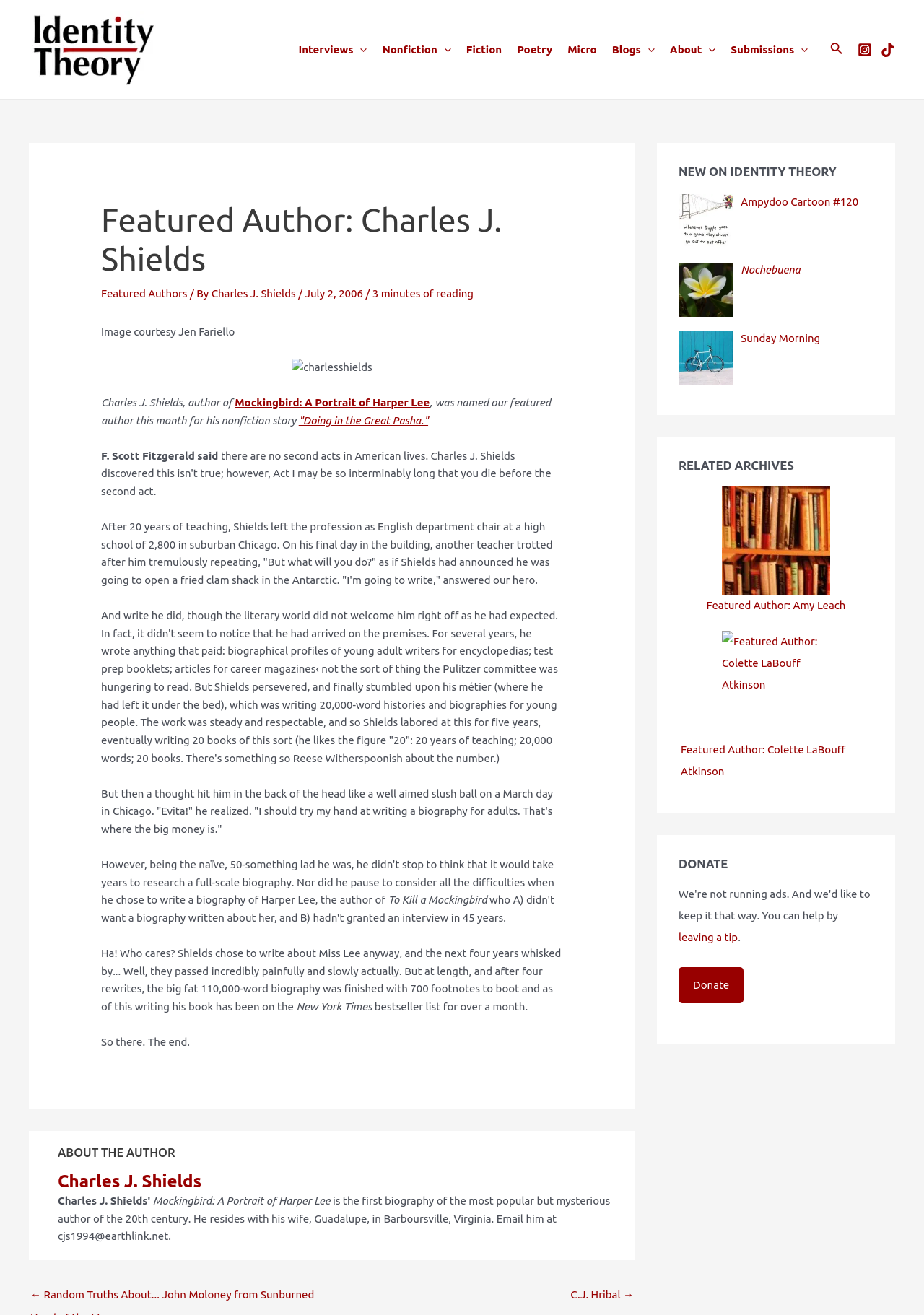Create a detailed narrative of the webpage’s visual and textual elements.

This webpage is dedicated to author Charles J. Shields, featuring a prominent article about his life and writing career. At the top of the page, there is a navigation menu with several links, including "Interviews", "Nonfiction", "Fiction", "Poetry", "Micro", "Blogs", "About", and "Submissions". To the right of the navigation menu, there are links to social media platforms, including Instagram and TikTok, as well as a search icon.

The main article about Charles J. Shields is divided into several sections. The first section features a heading "Featured Author: Charles J. Shields" and includes a link to "Featured Authors" and a brief description of the author. Below this, there is an image of Charles J. Shields, courtesy of Jen Fariello. The article then delves into Shields' writing career, including his early struggles and eventual success with his biography of Harper Lee, "Mockingbird: A Portrait of Harper Lee".

The article is accompanied by several images, including a photo of Harper Lee's book "To Kill a Mockingbird". The text is divided into paragraphs, with quotes from Shields and descriptions of his writing process. The article concludes with a brief bio of Shields, including his contact information.

To the right of the main article, there are several complementary sections. The first section features a heading "NEW ON IDENTITY THEORY" and includes links to several articles, each with a brief description and an accompanying image. The second section features a heading "RELATED ARCHIVES" and includes links to articles about other featured authors, including Amy Leach and Colette LaBouff Atkinson. The final section features a heading "DONATE" and includes links to leave a tip or make a donation.

Overall, the webpage is dedicated to showcasing Charles J. Shields' writing career and providing additional resources and links to related articles and authors.